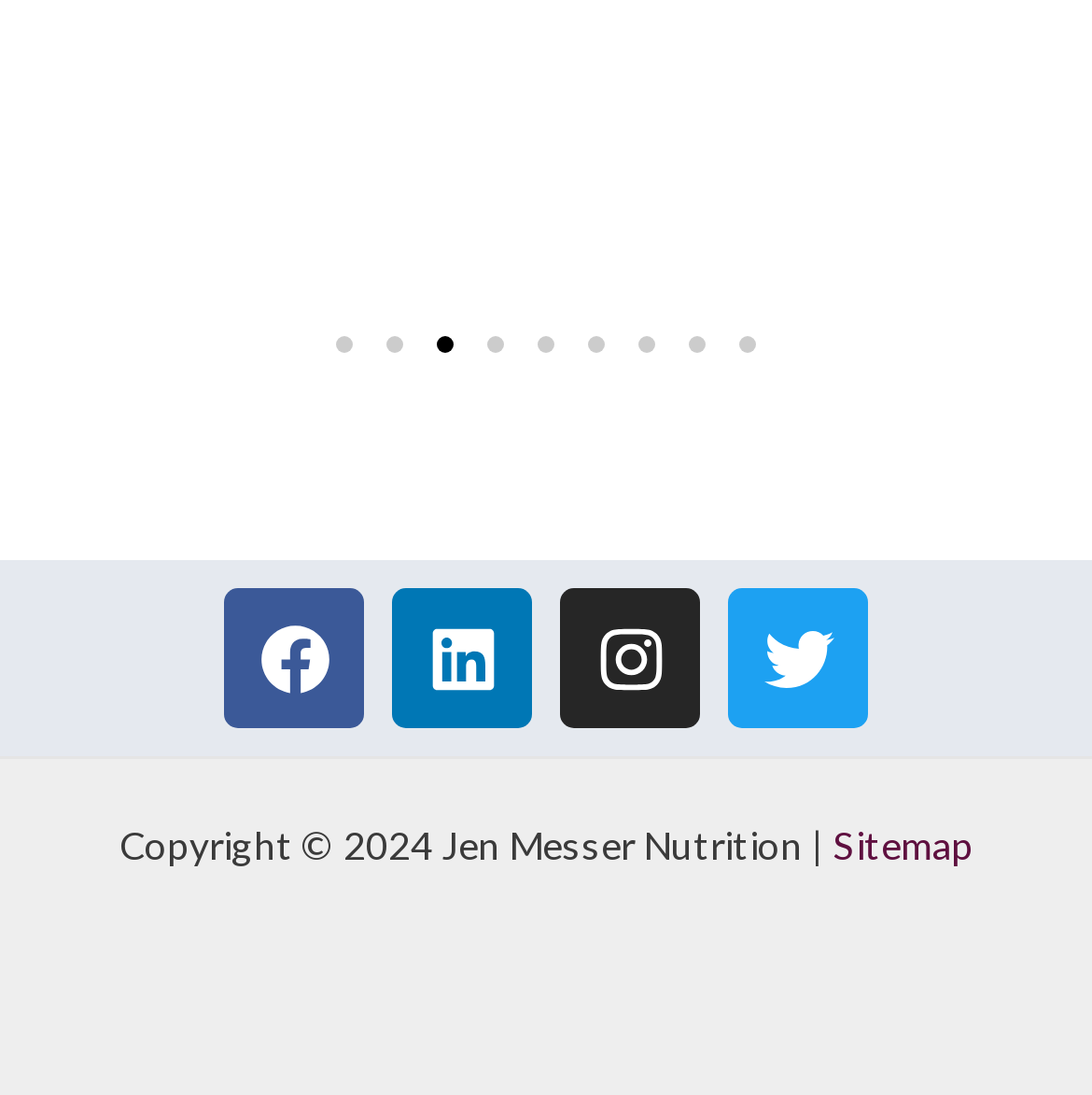Locate the UI element described as follows: "Linkedin". Return the bounding box coordinates as four float numbers between 0 and 1 in the order [left, top, right, bottom].

[0.359, 0.537, 0.487, 0.665]